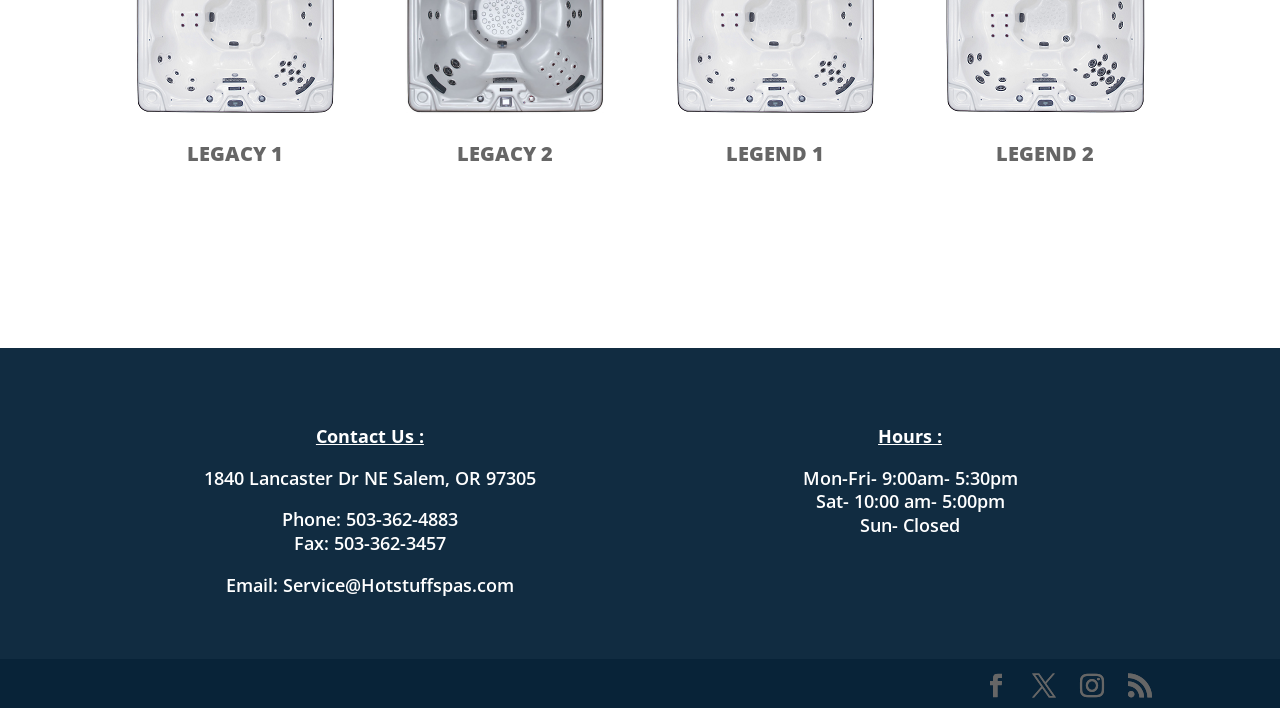Please provide the bounding box coordinates in the format (top-left x, top-left y, bottom-right x, bottom-right y). Remember, all values are floating point numbers between 0 and 1. What is the bounding box coordinate of the region described as: Instagram

[0.844, 0.953, 0.862, 0.988]